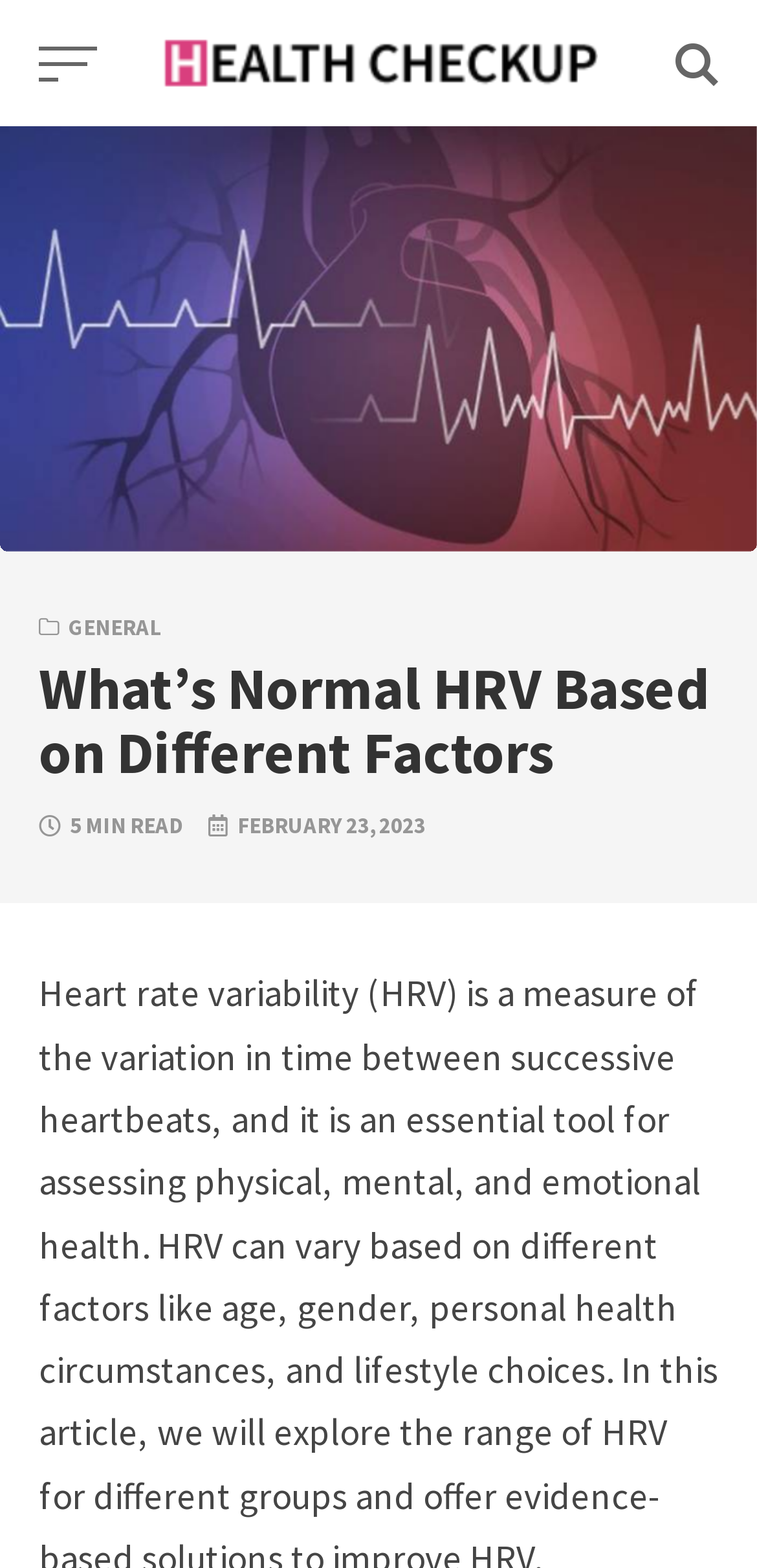Identify the webpage's primary heading and generate its text.

What’s Normal HRV Based on Different Factors